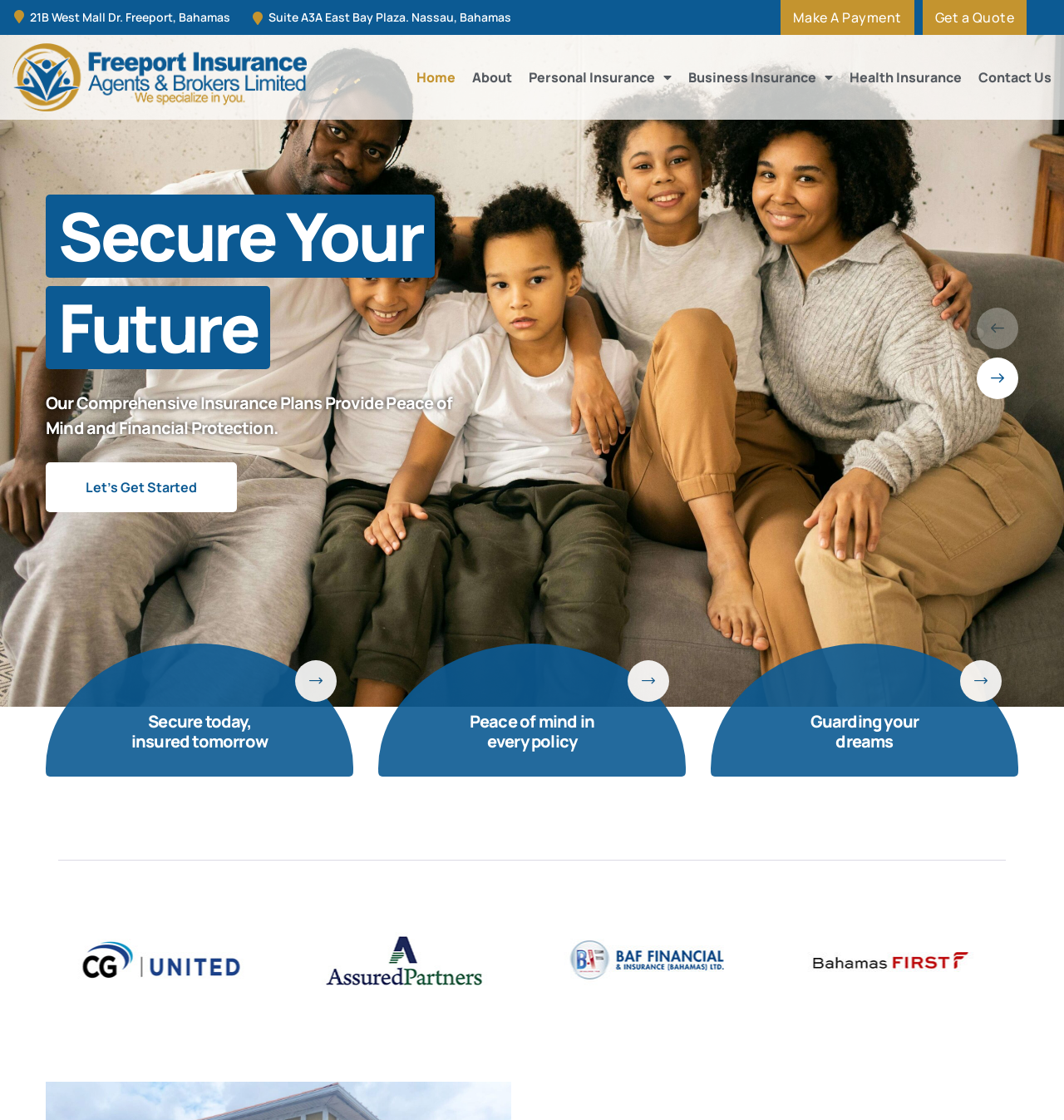Offer a meticulous caption that includes all visible features of the webpage.

The webpage appears to be the homepage of an insurance company, Freeport Insurance, with a focus on providing comprehensive insurance plans for individuals and businesses. 

At the top of the page, there are two addresses listed: one in Freeport, Bahamas, and another in Nassau, Bahamas. 

Below the addresses, there are two prominent calls-to-action: "Make A Payment" and "Get a Quote", which are likely important features for customers. 

The main navigation menu is located on the top-right side of the page, with links to "Home", "About", "Personal Insurance", "Business Insurance", "Health Insurance", and "Contact Us". The "Personal Insurance" and "Business Insurance" links have dropdown menus.

The main content area is divided into several sections. The first section has a heading "Secure Your Future" and a subheading "Our Comprehensive Insurance Plans Provide Peace of Mind and Financial Protection." There is a "Let's Get Started" button below this section.

The next section has a heading "Secure today, insured tomorrow" and appears to highlight the benefits of the insurance plans. There is an image and a paragraph of text that reads "Your future deserves the best, where protection meets perfection."

The following section has a heading "Peace of mind in every policy" and features another image and a paragraph of text that describes the insurance company's approach to policy-making.

The final section has a heading "Guarding your dreams" and features an image and a paragraph of text that emphasizes the importance of protecting one's reality and ensuring a worry-free tomorrow.

At the bottom of the page, there is a carousel with horizontal scrolling, featuring six slides with images and text. The first slide is visible, with an image and a logo from "mu-chl-logo".